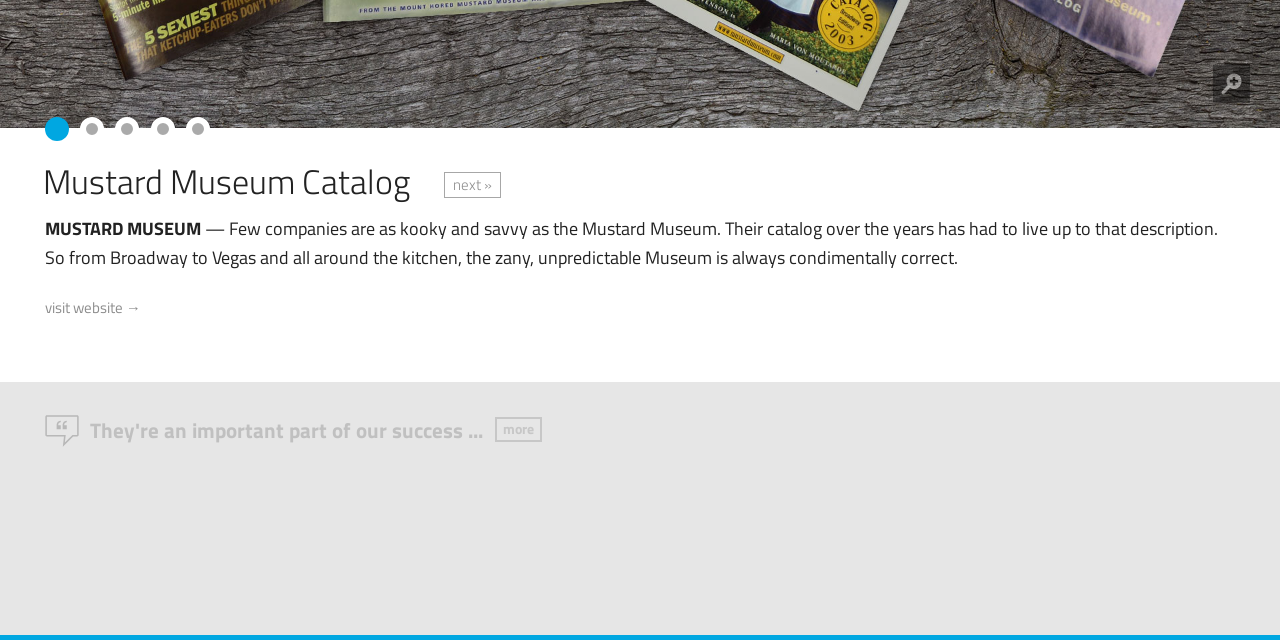Provide a brief response to the question below using a single word or phrase: 
What is the text of the first link in the header?

next »